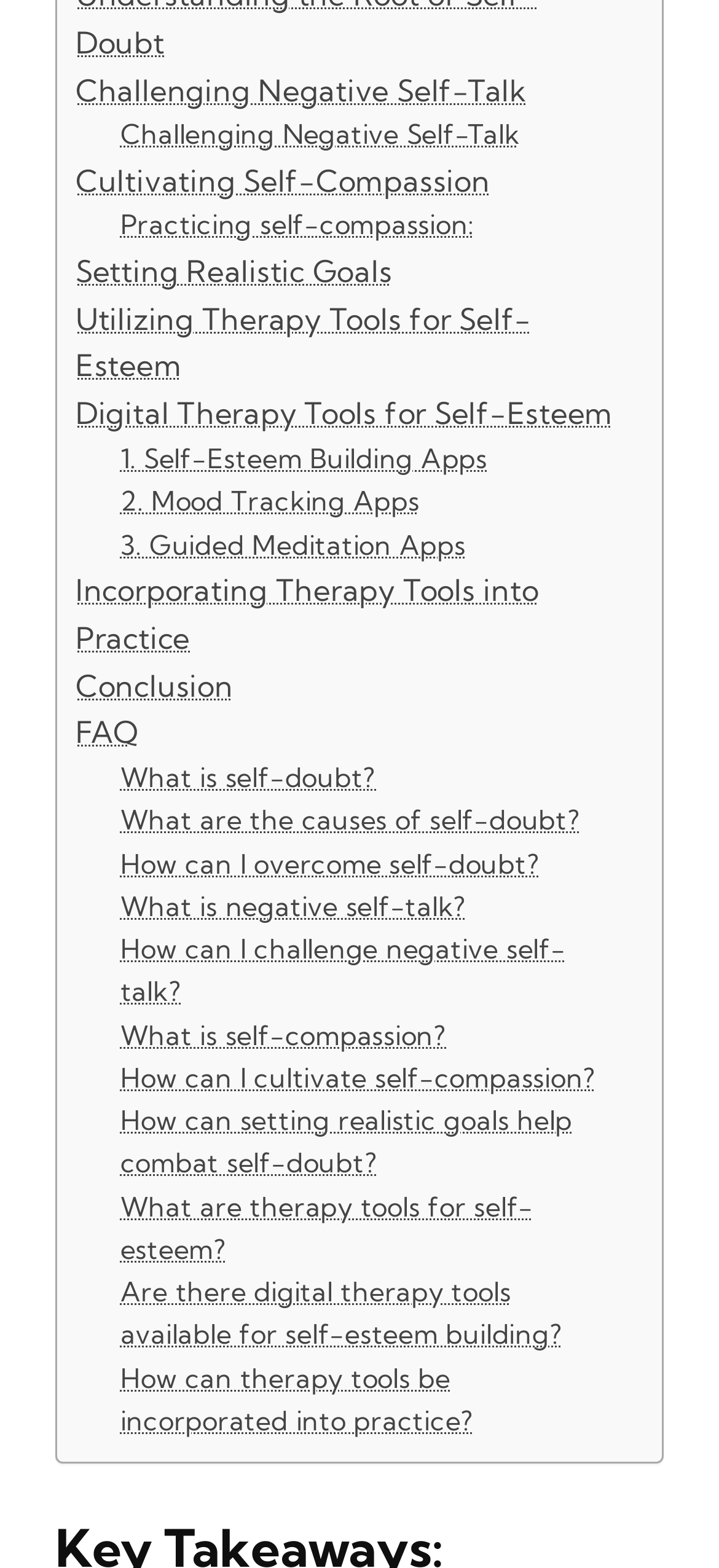What is the topic of the first link?
Provide a one-word or short-phrase answer based on the image.

Challenging Negative Self-Talk